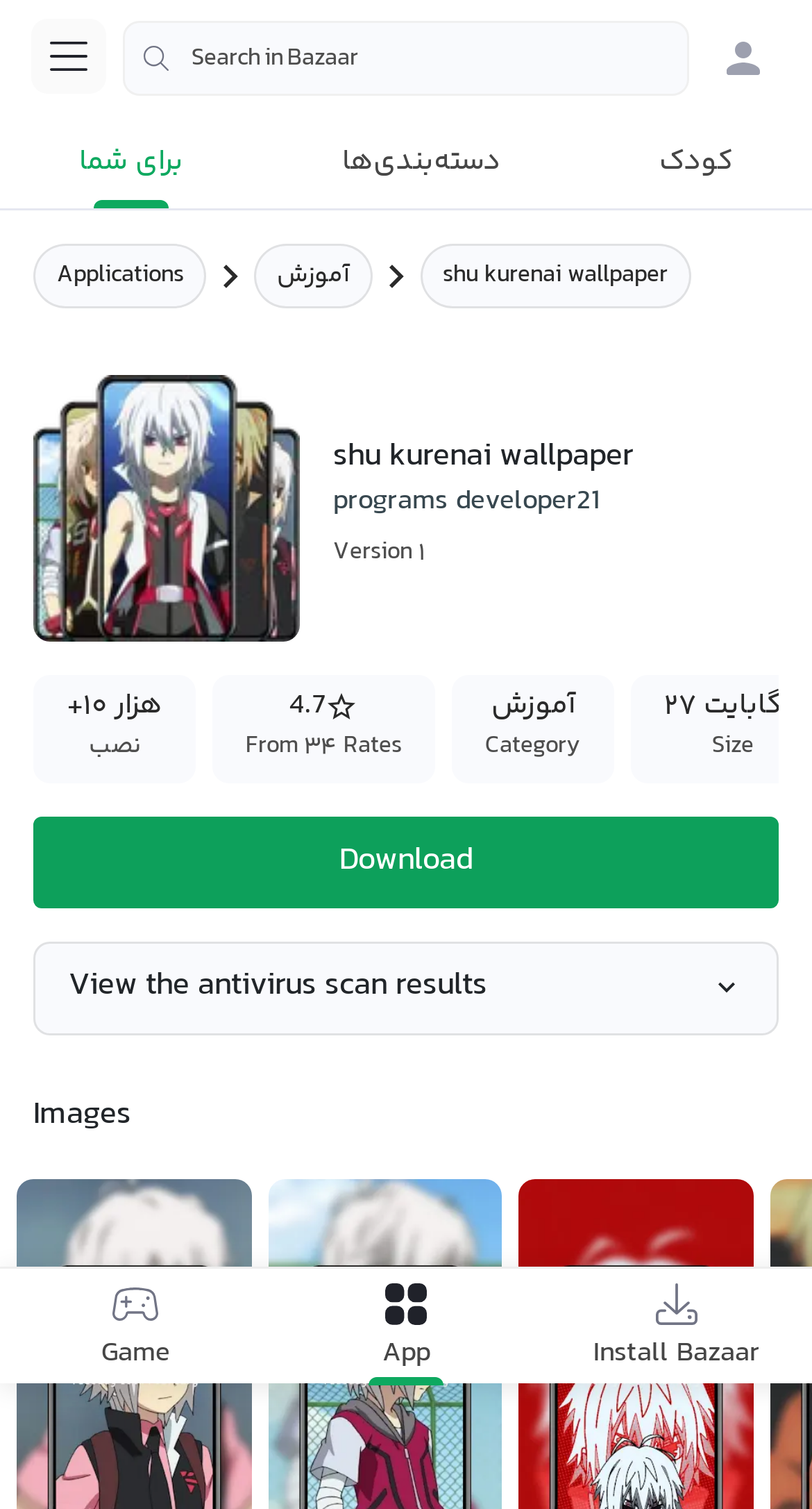Pinpoint the bounding box coordinates of the clickable area necessary to execute the following instruction: "Login to Bazaar". The coordinates should be given as four float numbers between 0 and 1, namely [left, top, right, bottom].

[0.869, 0.014, 0.962, 0.064]